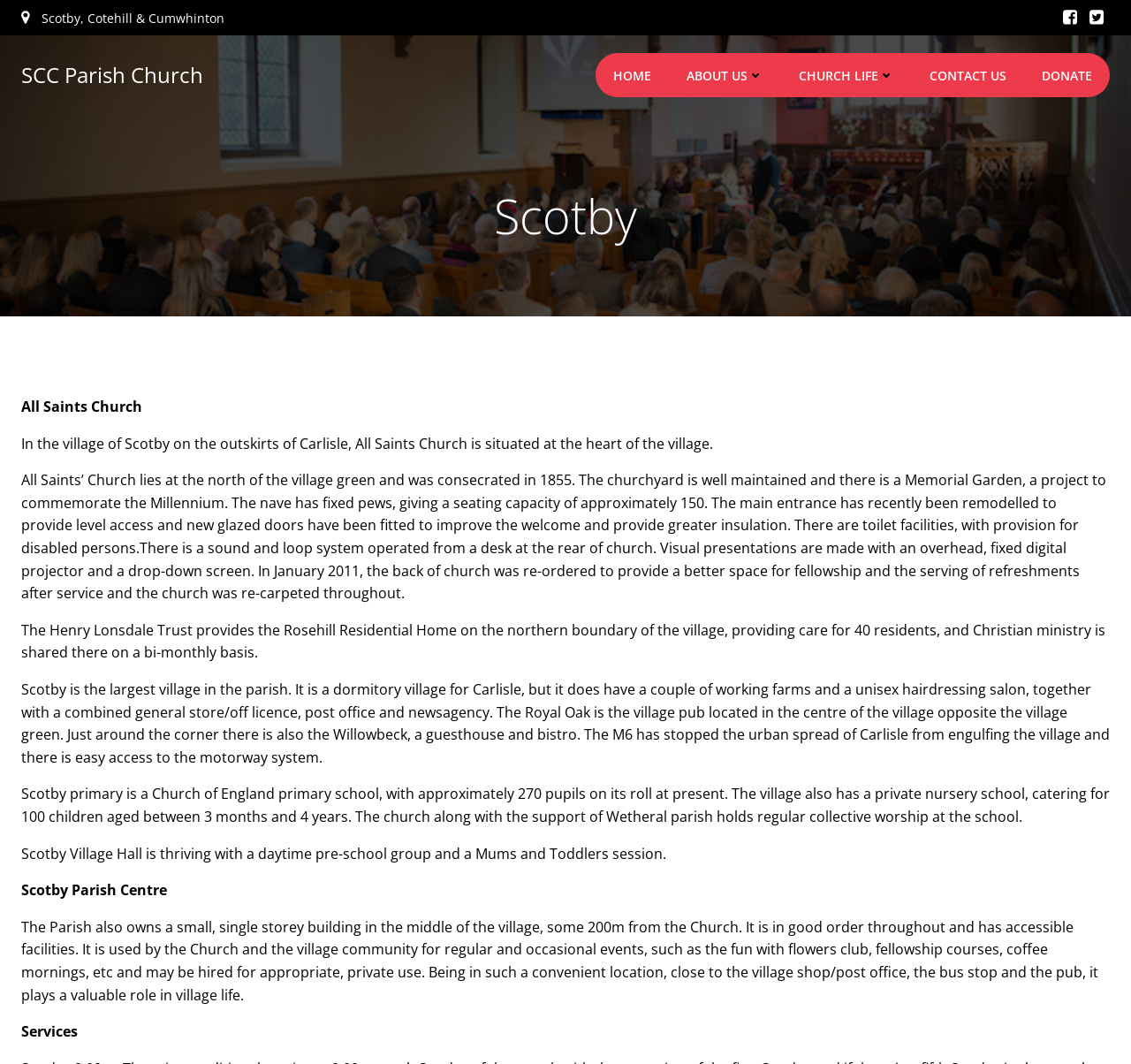How many residents are cared for at the Rosehill Residential Home?
Based on the visual information, provide a detailed and comprehensive answer.

The number of residents cared for at the Rosehill Residential Home can be found in the static text element that mentions the Henry Lonsdale Trust providing the Rosehill Residential Home, which provides care for 40 residents.